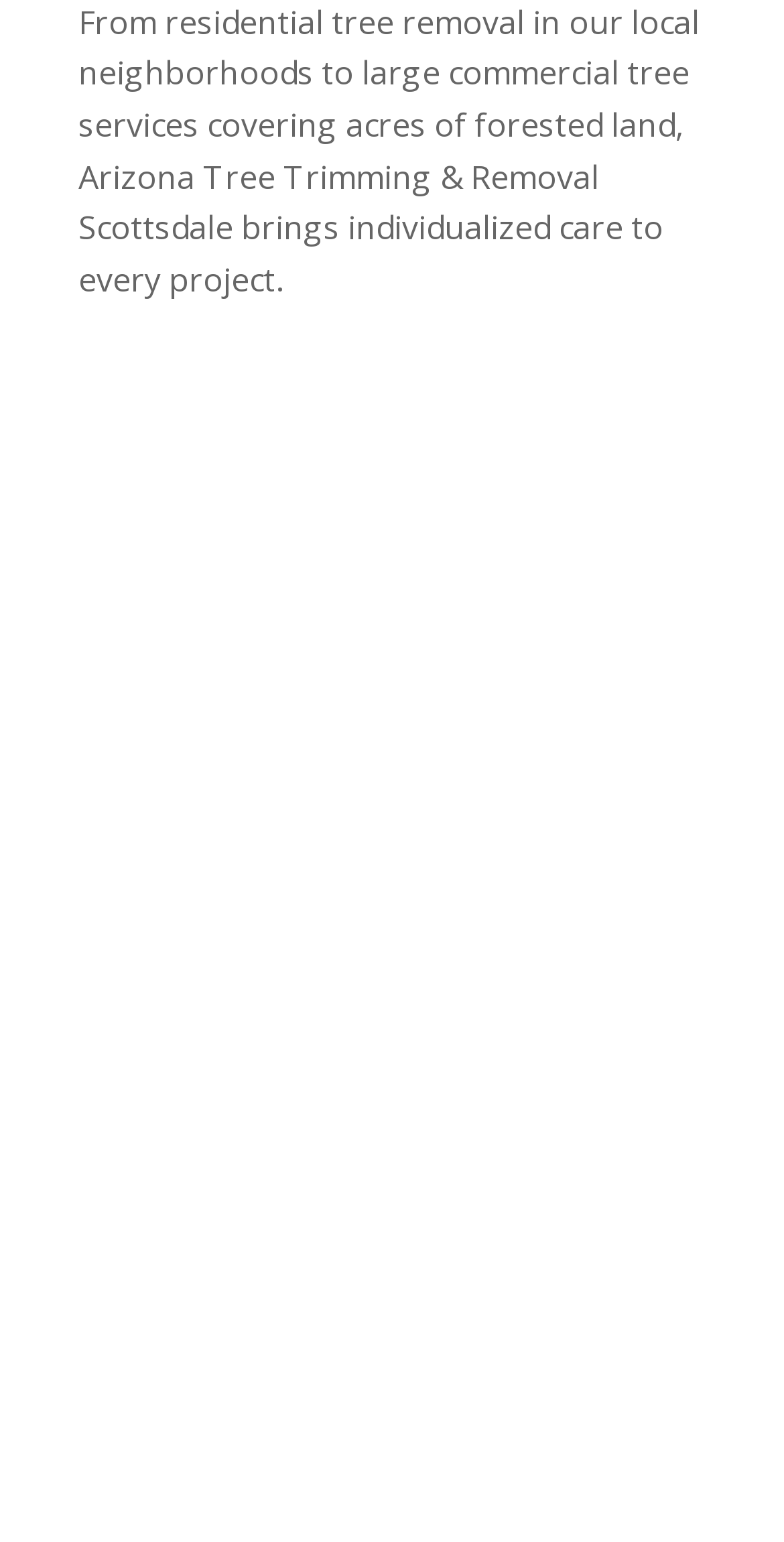Could you please study the image and provide a detailed answer to the question:
Is there a service related to wood on this webpage?

I searched for the word 'Wood' on the webpage and found two headings, 'Firewood Delivery' and 'Wood Chip Delivery', which indicates that there are services related to wood on this webpage.